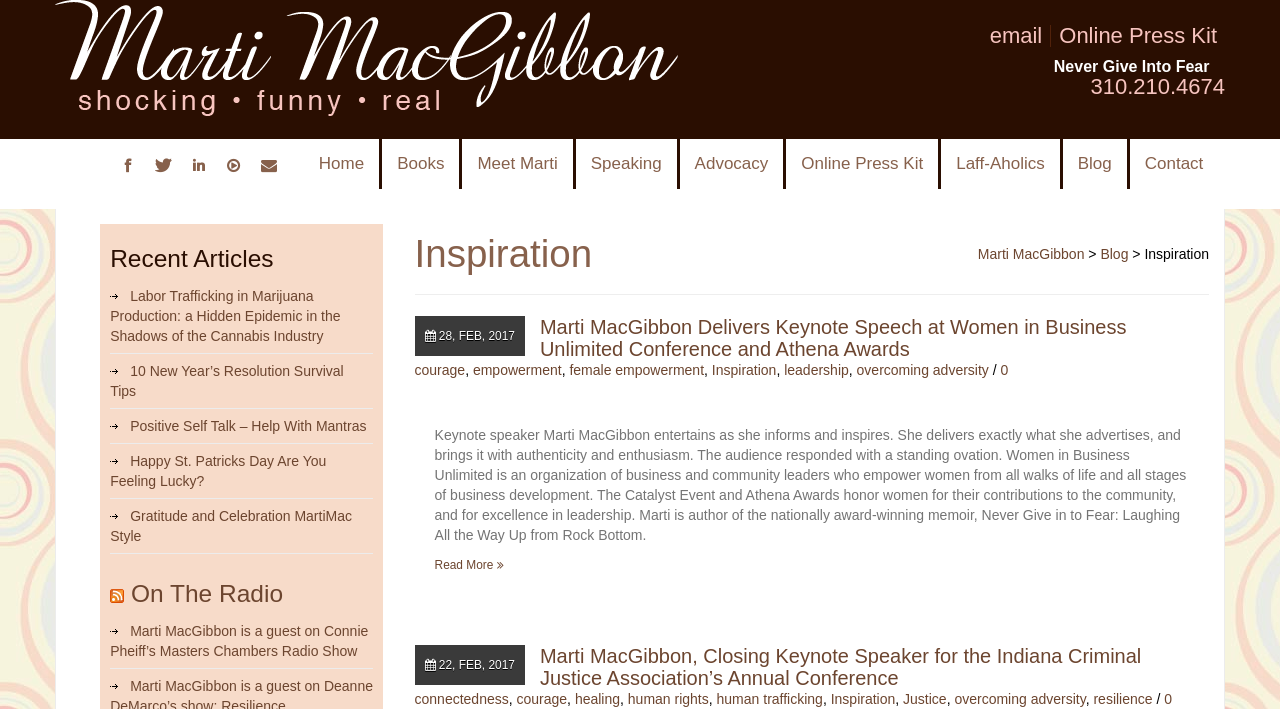Please determine the bounding box coordinates of the element to click in order to execute the following instruction: "Listen to 'Marti MacGibbon is a guest on Connie Pheiff’s Masters Chambers Radio Show'". The coordinates should be four float numbers between 0 and 1, specified as [left, top, right, bottom].

[0.086, 0.879, 0.288, 0.929]